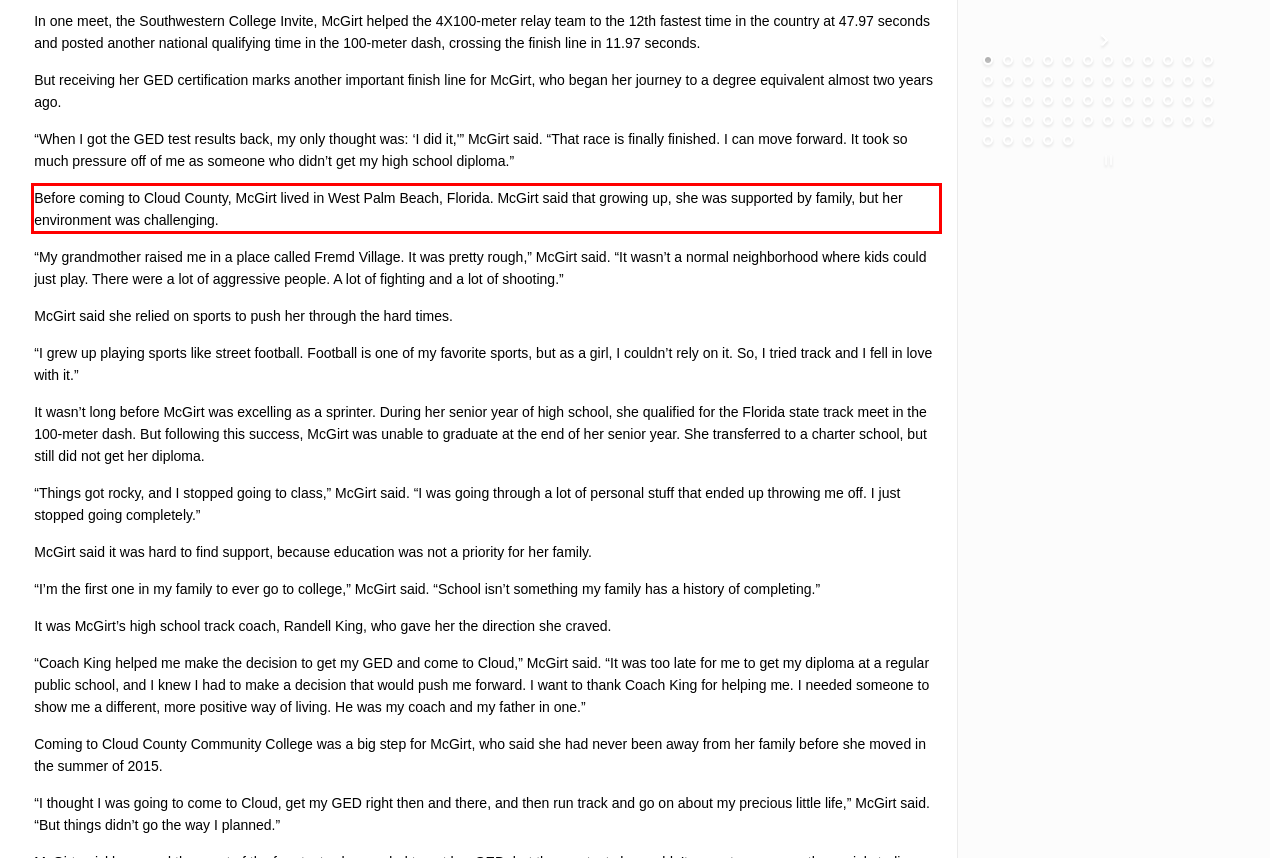Given a screenshot of a webpage with a red bounding box, extract the text content from the UI element inside the red bounding box.

Before coming to Cloud County, McGirt lived in West Palm Beach, Florida. McGirt said that growing up, she was supported by family, but her environment was challenging.